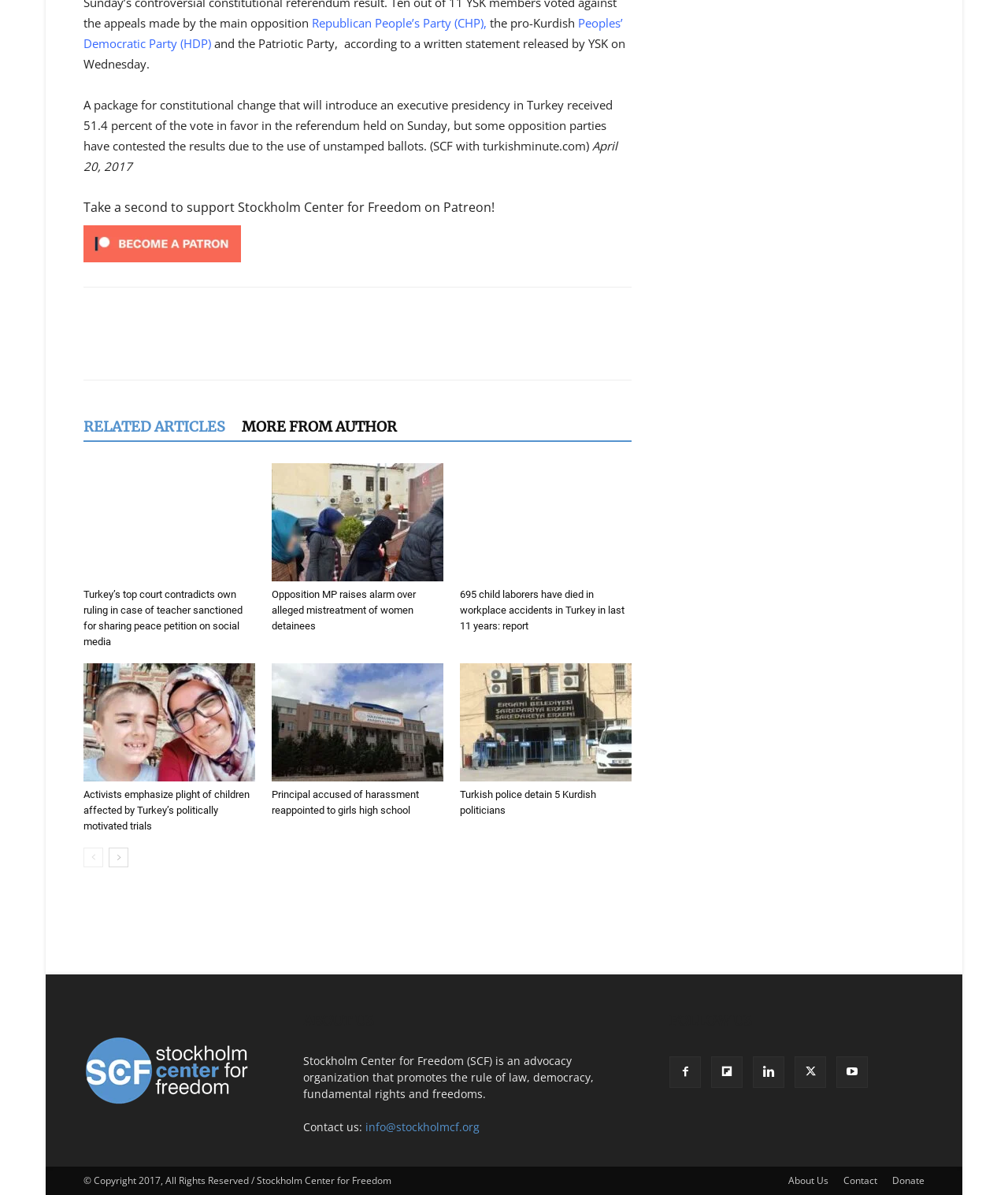How many social media platforms are listed in the 'FOLLOW US' section?
Please analyze the image and answer the question with as much detail as possible.

I found this answer by counting the number of social media icons listed in the 'FOLLOW US' section, which includes Facebook, Twitter, Instagram, YouTube, and another platform.